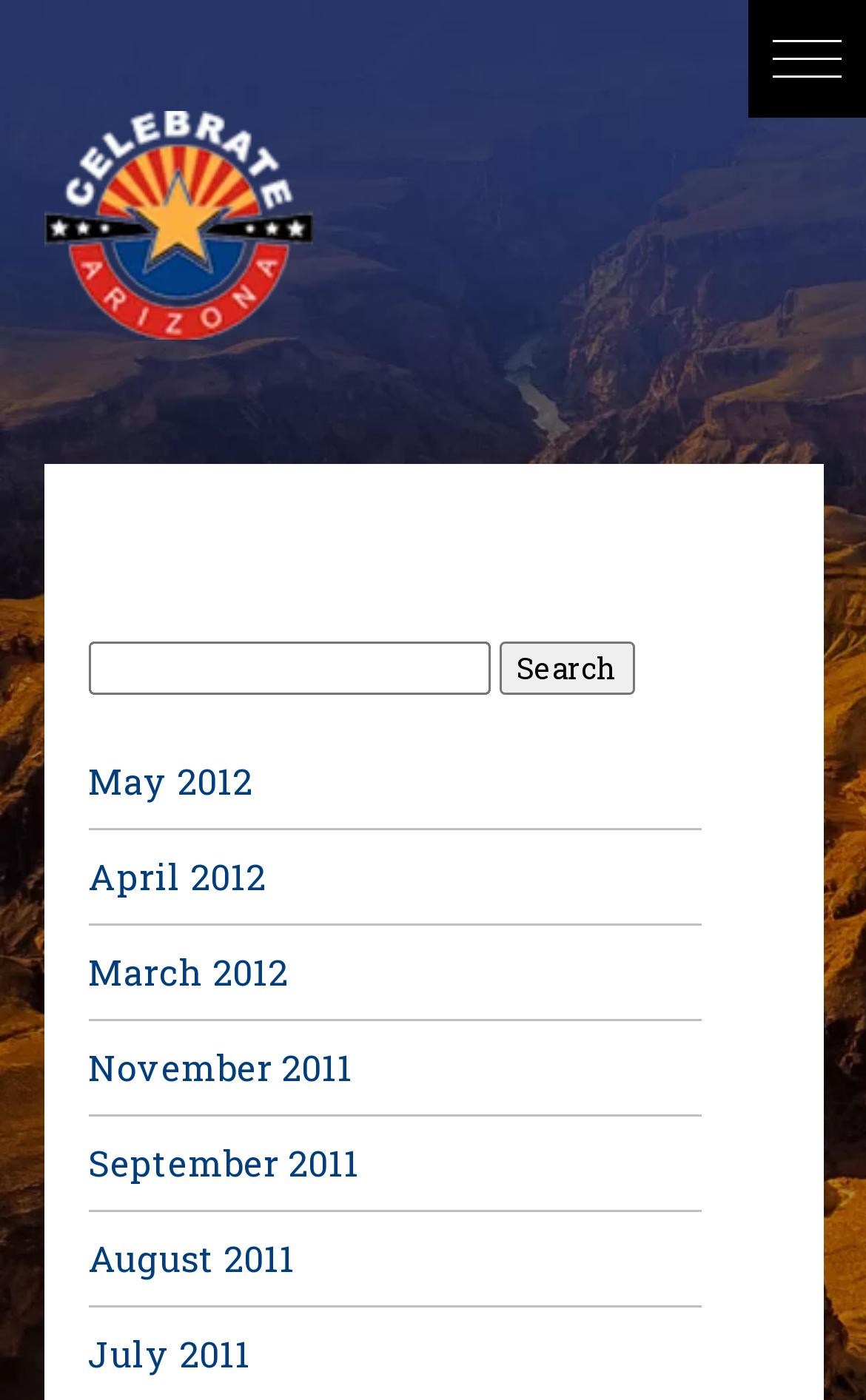How many elements are present in the top section of the webpage?
Examine the image and provide an in-depth answer to the question.

The top section of the webpage contains three elements: the link 'Celebrate Arizona', the image 'Celebrate Arizona', and the search box. These elements are positioned at the top of the webpage, as indicated by their y1 and y2 coordinates.